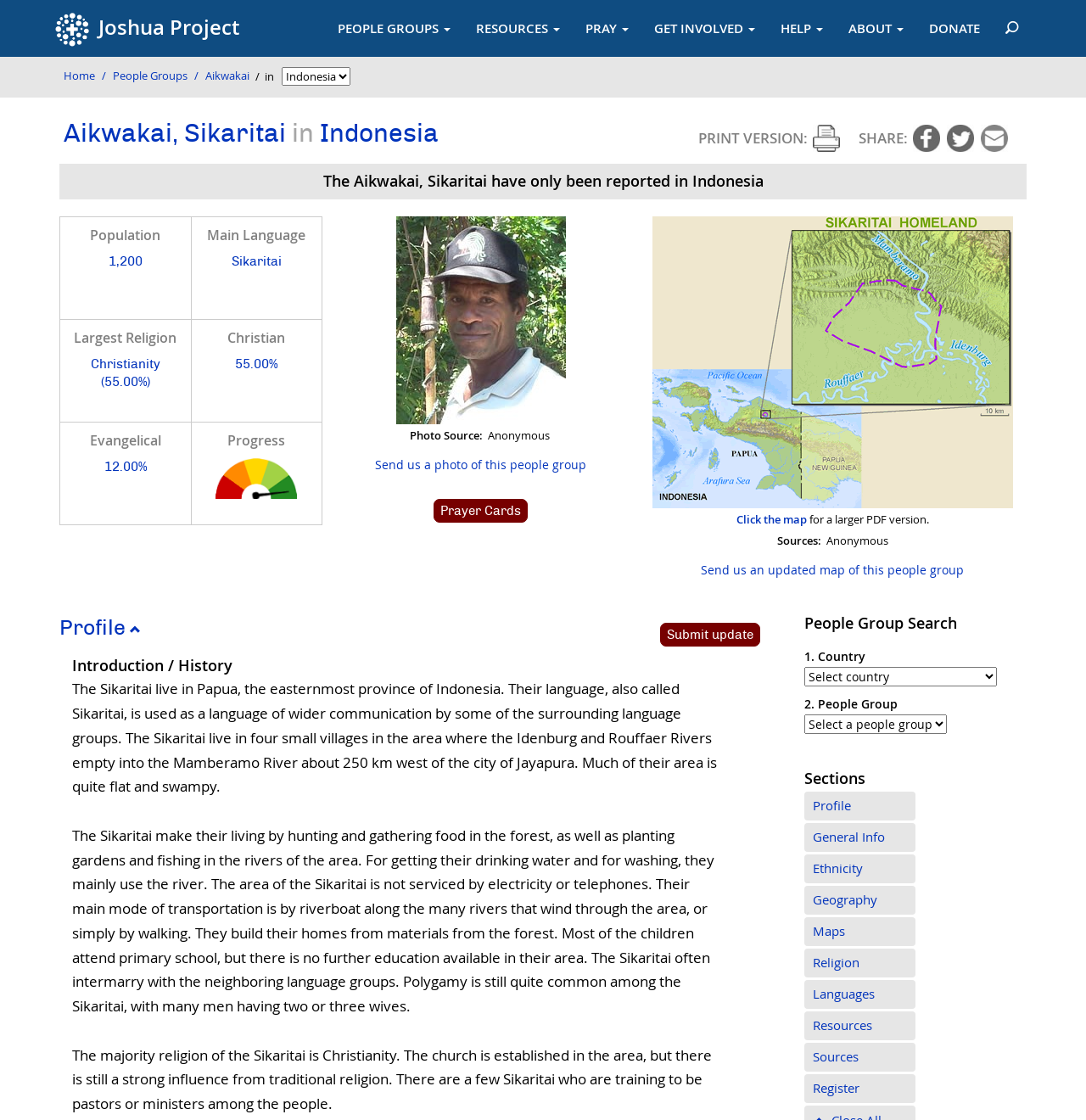Please determine the bounding box of the UI element that matches this description: Poetry Marathon poem #9. The coordinates should be given as (top-left x, top-left y, bottom-right x, bottom-right y), with all values between 0 and 1.

None